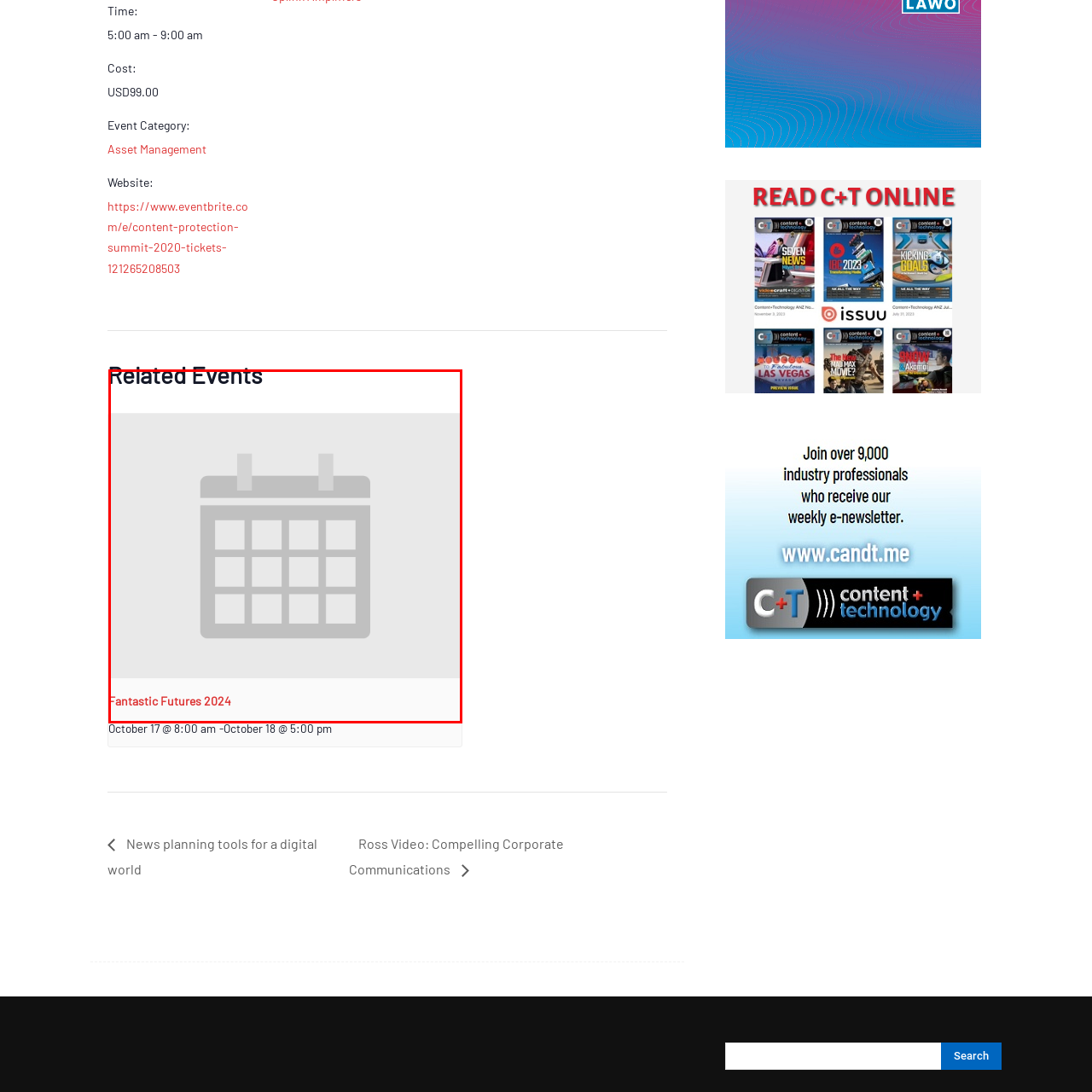Please scrutinize the image encapsulated by the red bounding box and provide an elaborate answer to the next question based on the details in the image: What is the purpose of the event title's font color?

The event name is rendered in a vibrant red font, which is used to draw attention to the event details, making it an engaging piece of content for potential attendees.